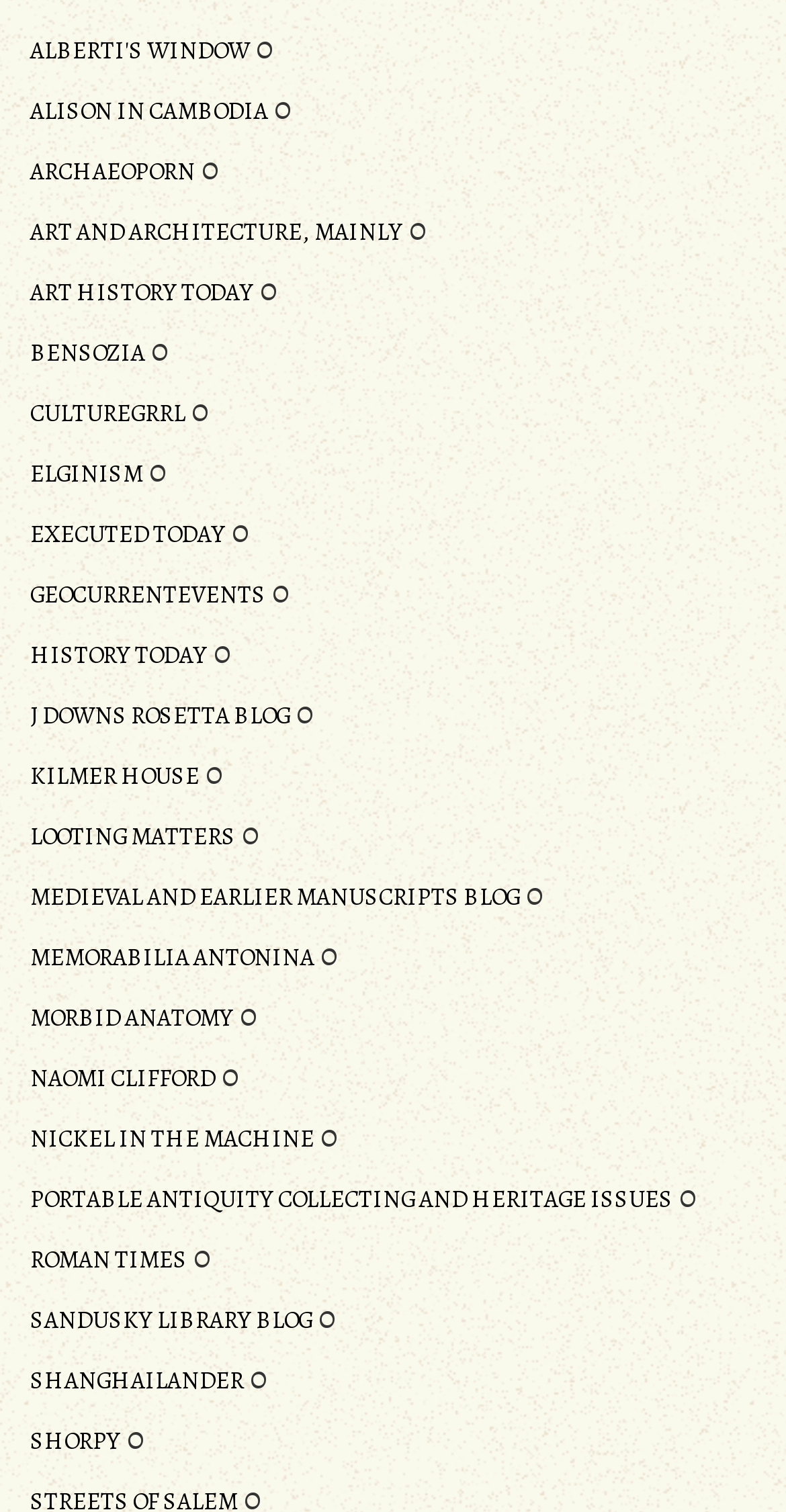What is the longest link text on the webpage?
Based on the image, give a one-word or short phrase answer.

PORTABLE ANTIQUITY COLLECTING AND HERITAGE ISSUES